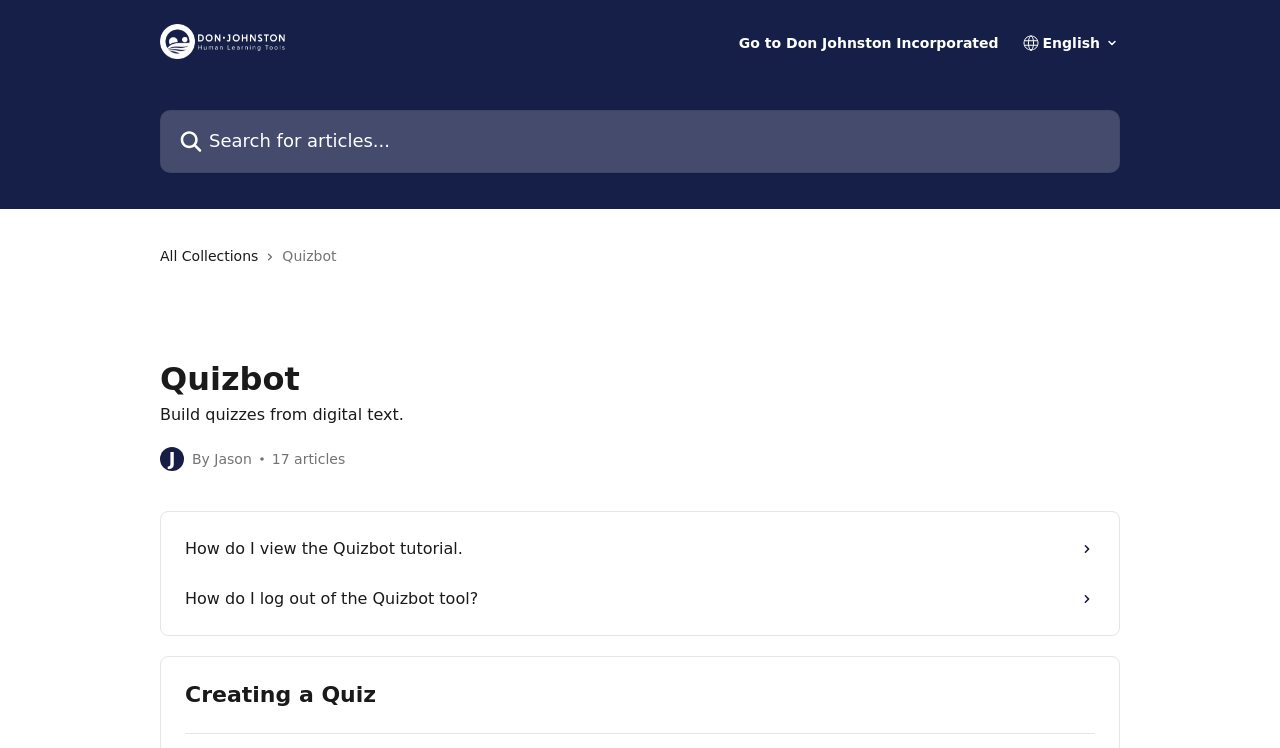Please locate the bounding box coordinates of the element that needs to be clicked to achieve the following instruction: "Search for articles". The coordinates should be four float numbers between 0 and 1, i.e., [left, top, right, bottom].

[0.125, 0.147, 0.875, 0.231]